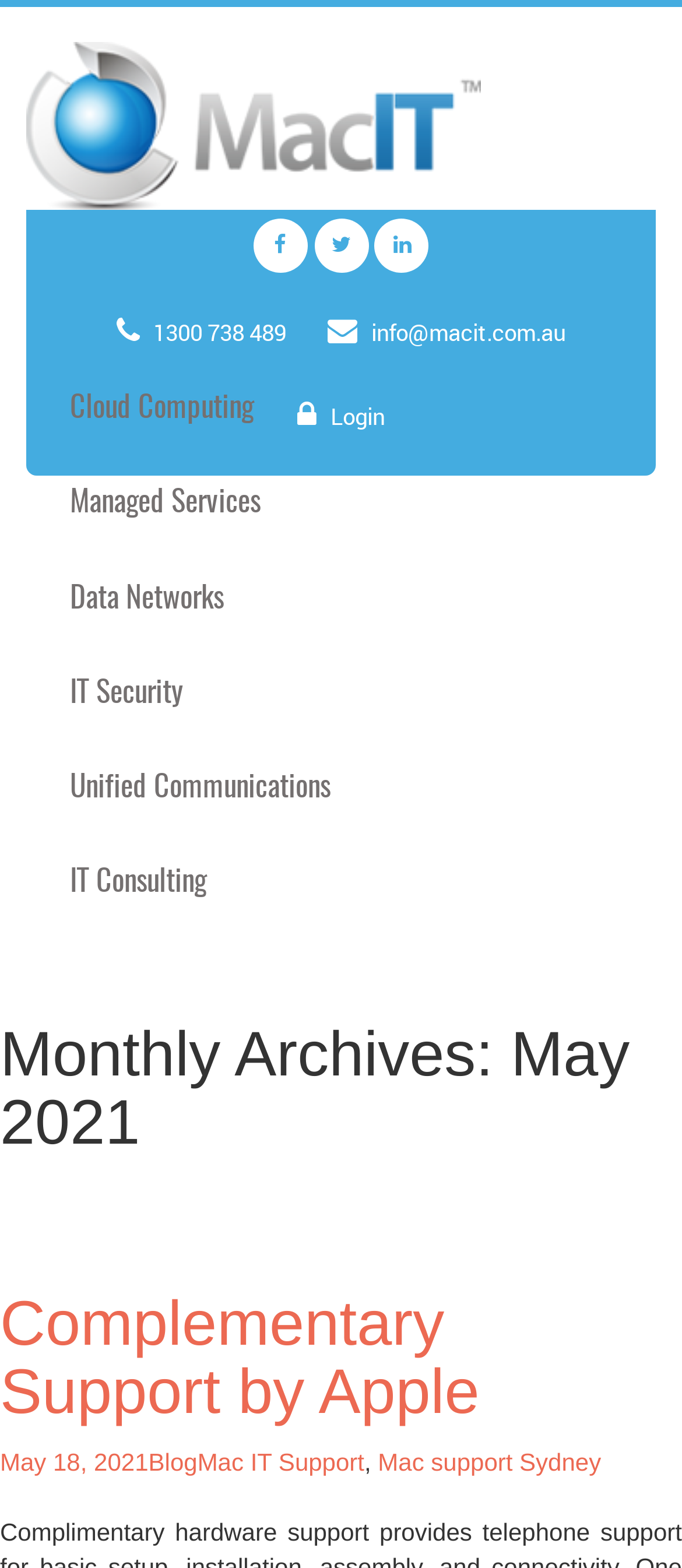Locate the bounding box coordinates of the area where you should click to accomplish the instruction: "Click on the Macit link".

[0.038, 0.07, 0.705, 0.088]